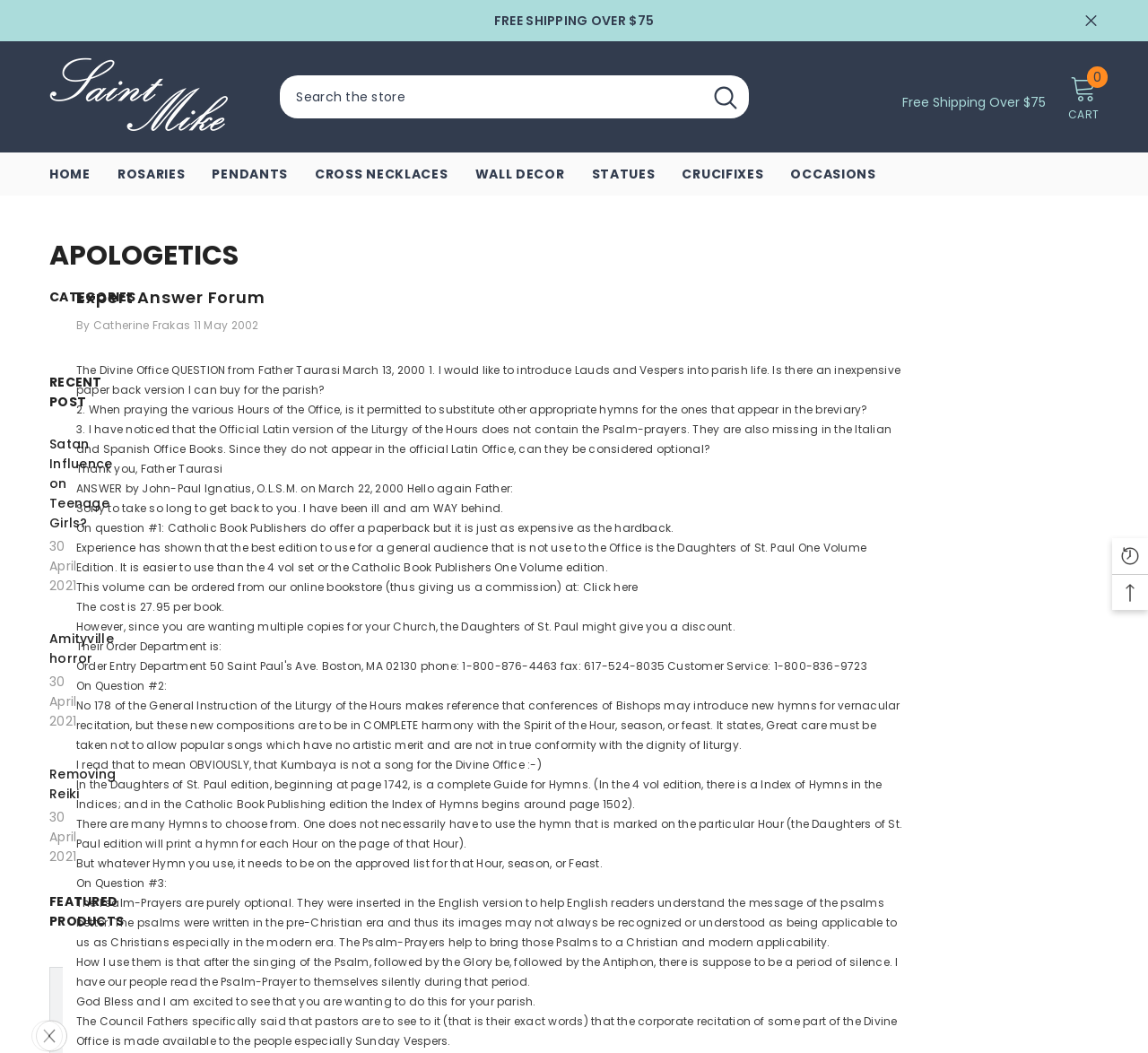What is the name of the person who answered the question in the Expert Answer Forum?
Can you offer a detailed and complete answer to this question?

The name of the person who answered the question in the Expert Answer Forum can be found in the answer section, where it says 'ANSWER by John-Paul Ignatius, O.L.S.M. on March 22, 2000'.